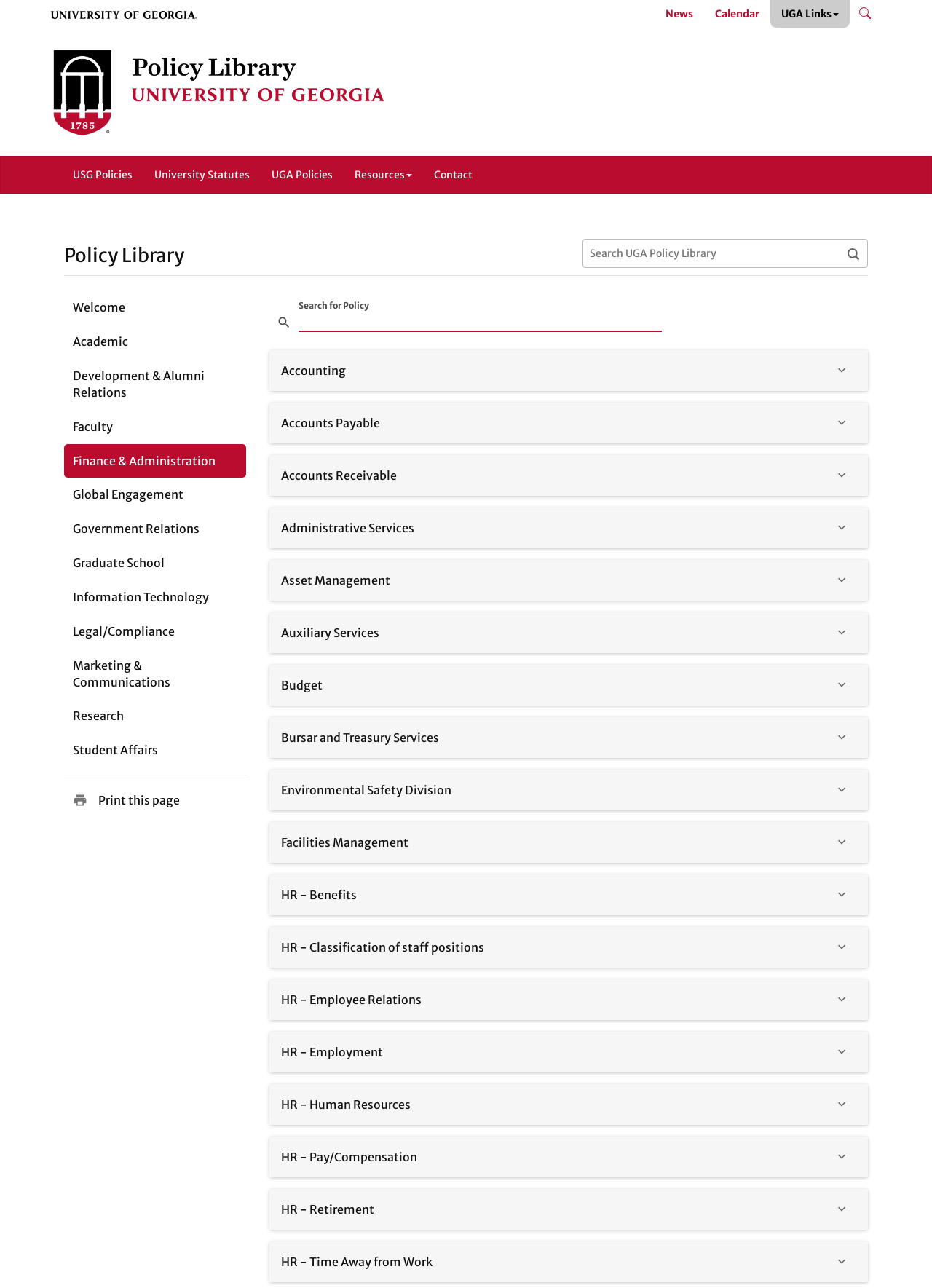Determine the bounding box coordinates of the target area to click to execute the following instruction: "View University Statutes."

[0.154, 0.122, 0.28, 0.15]